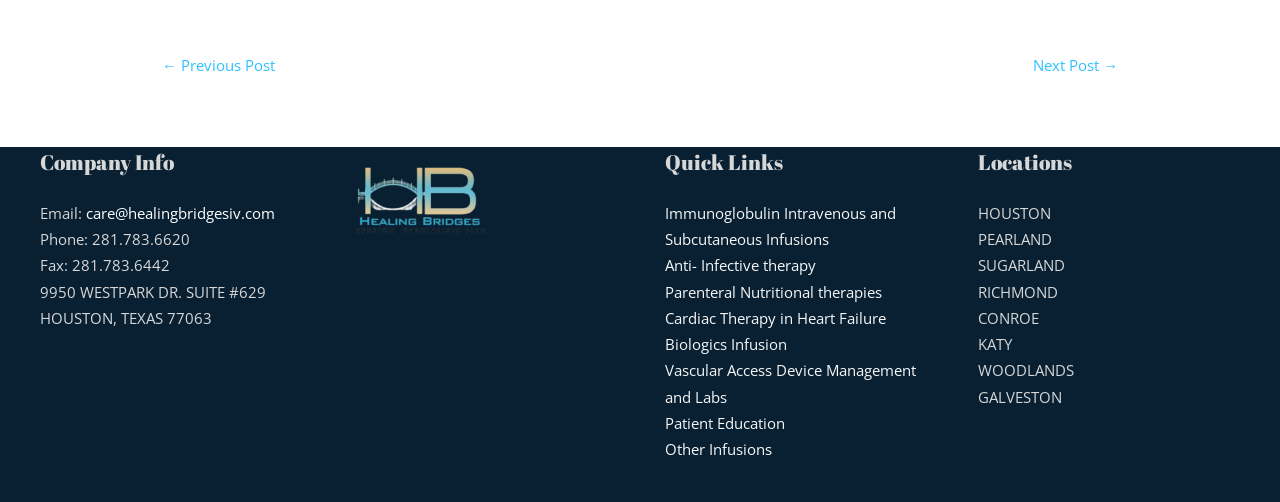Extract the bounding box of the UI element described as: "Next Post →".

[0.807, 0.1, 0.873, 0.17]